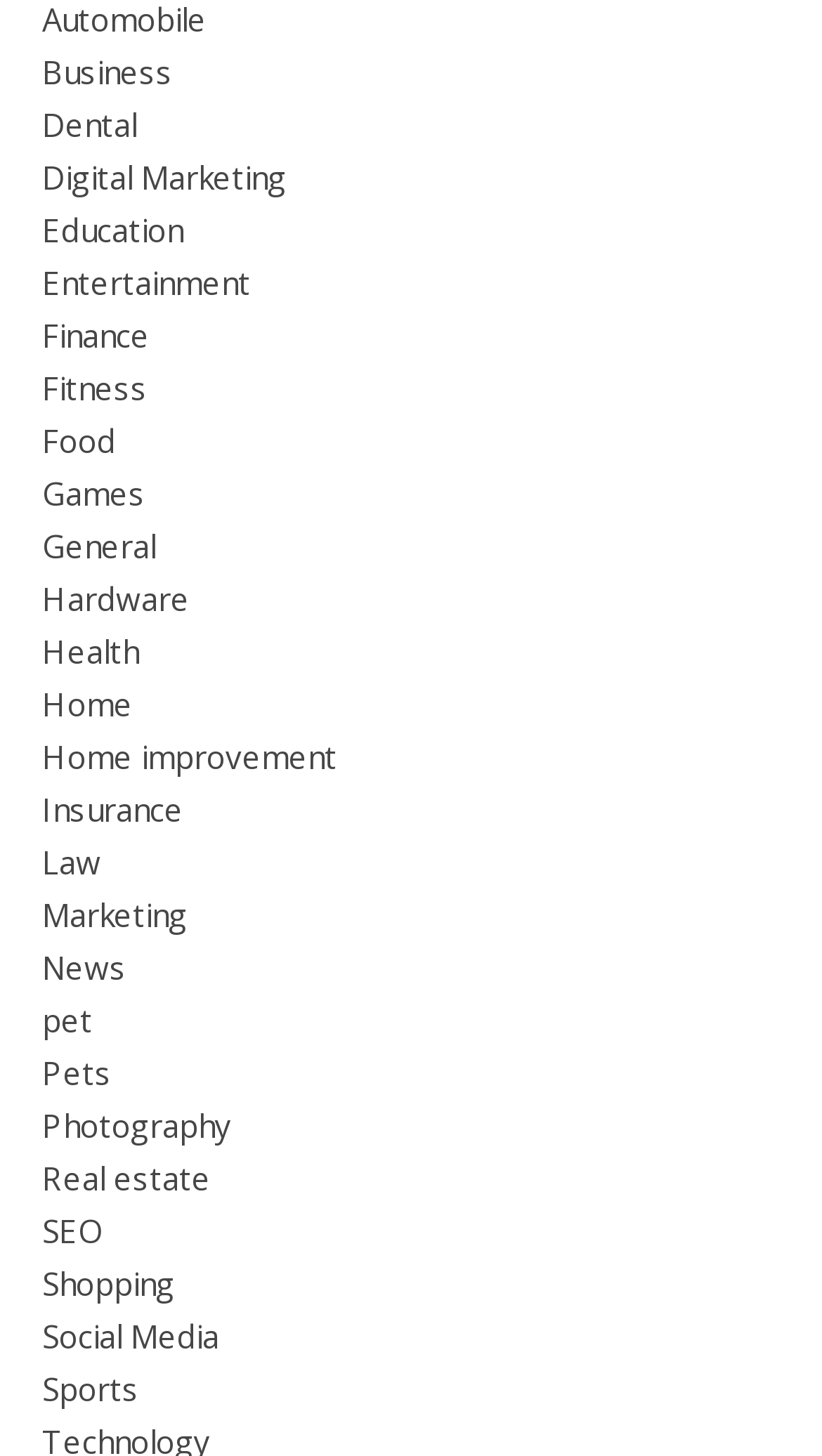How many categories are available?
Based on the visual content, answer with a single word or a brief phrase.

31